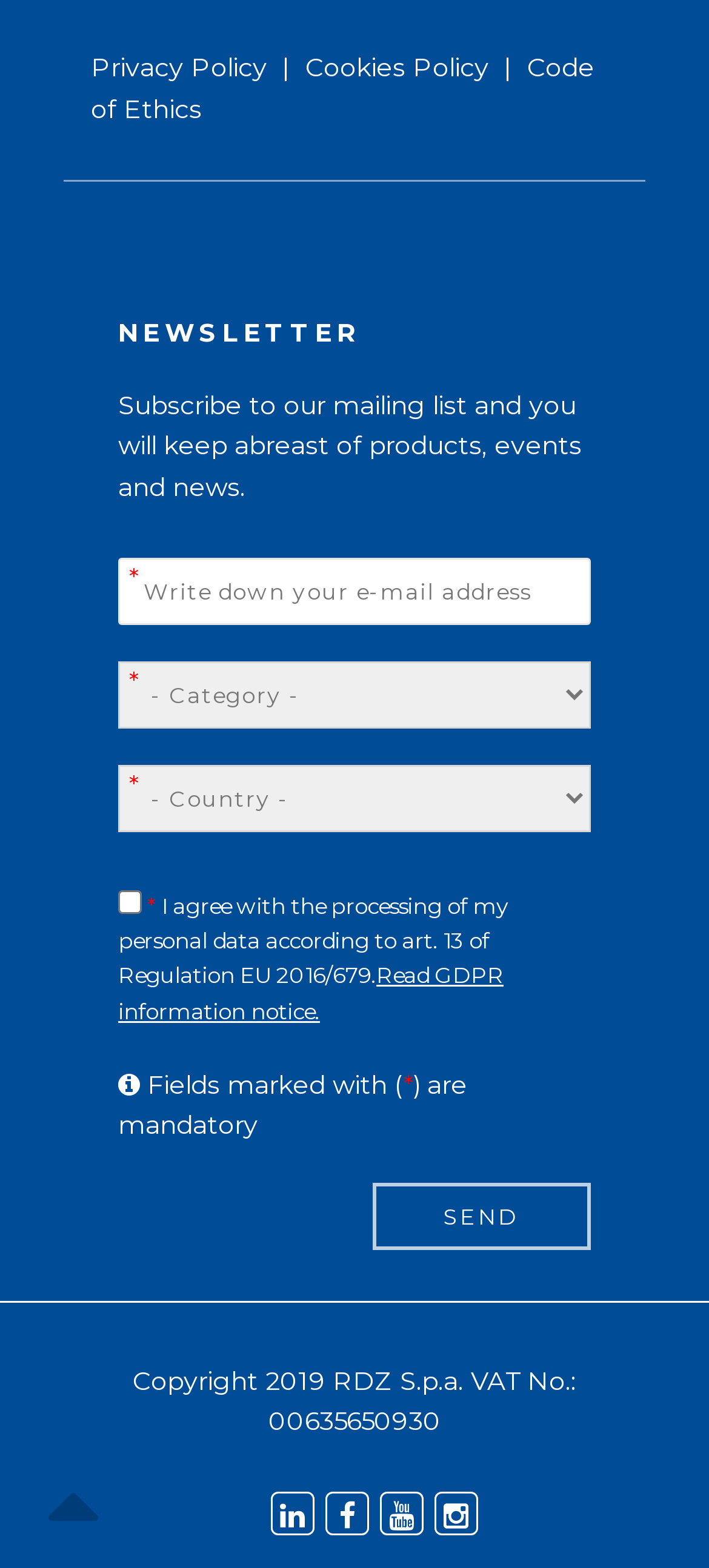What is the purpose of the newsletter subscription? Please answer the question using a single word or phrase based on the image.

To receive updates on products, events, and news